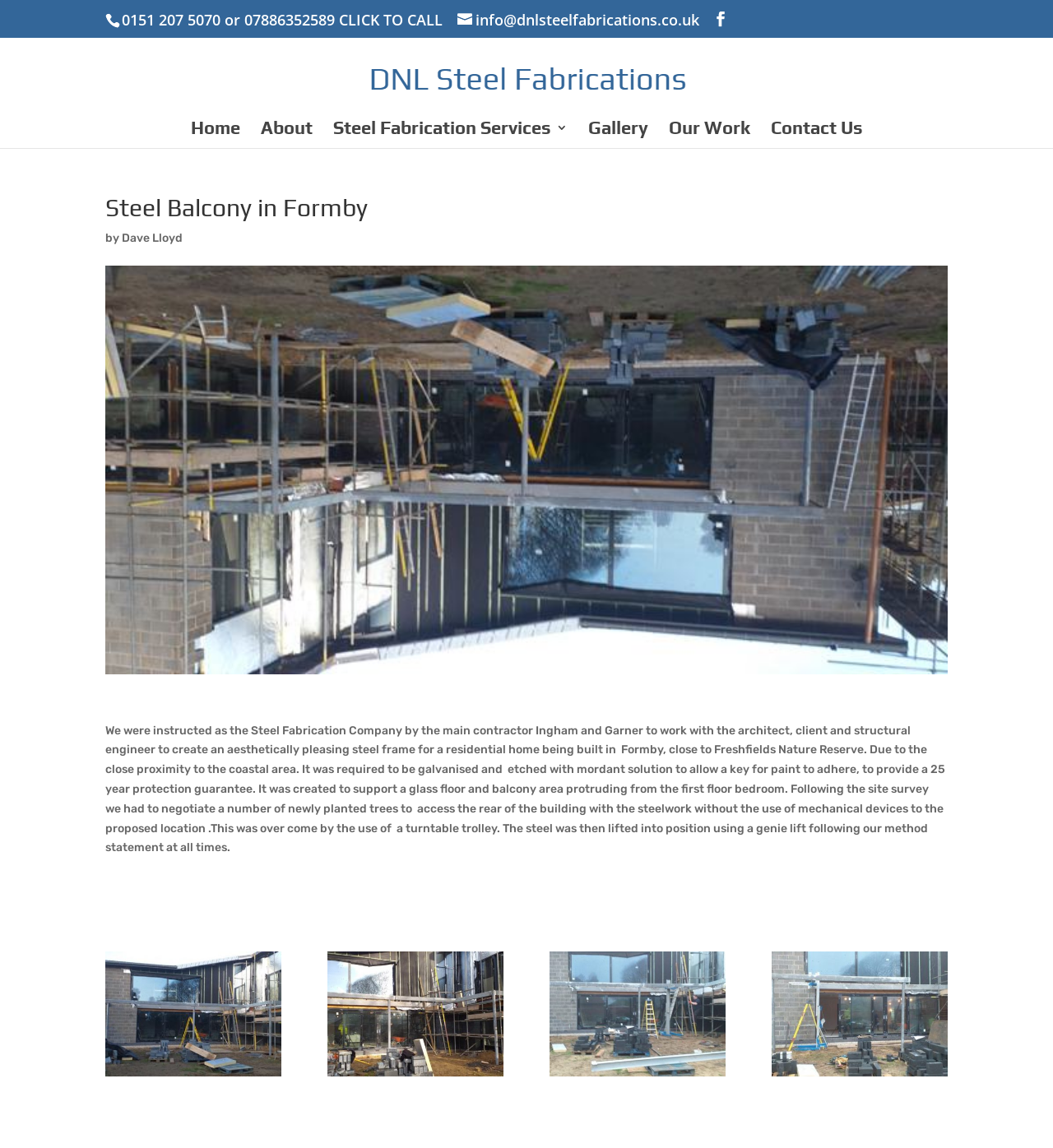Find the bounding box of the UI element described as: "Steel Fabrication Services". The bounding box coordinates should be given as four float values between 0 and 1, i.e., [left, top, right, bottom].

[0.316, 0.106, 0.539, 0.129]